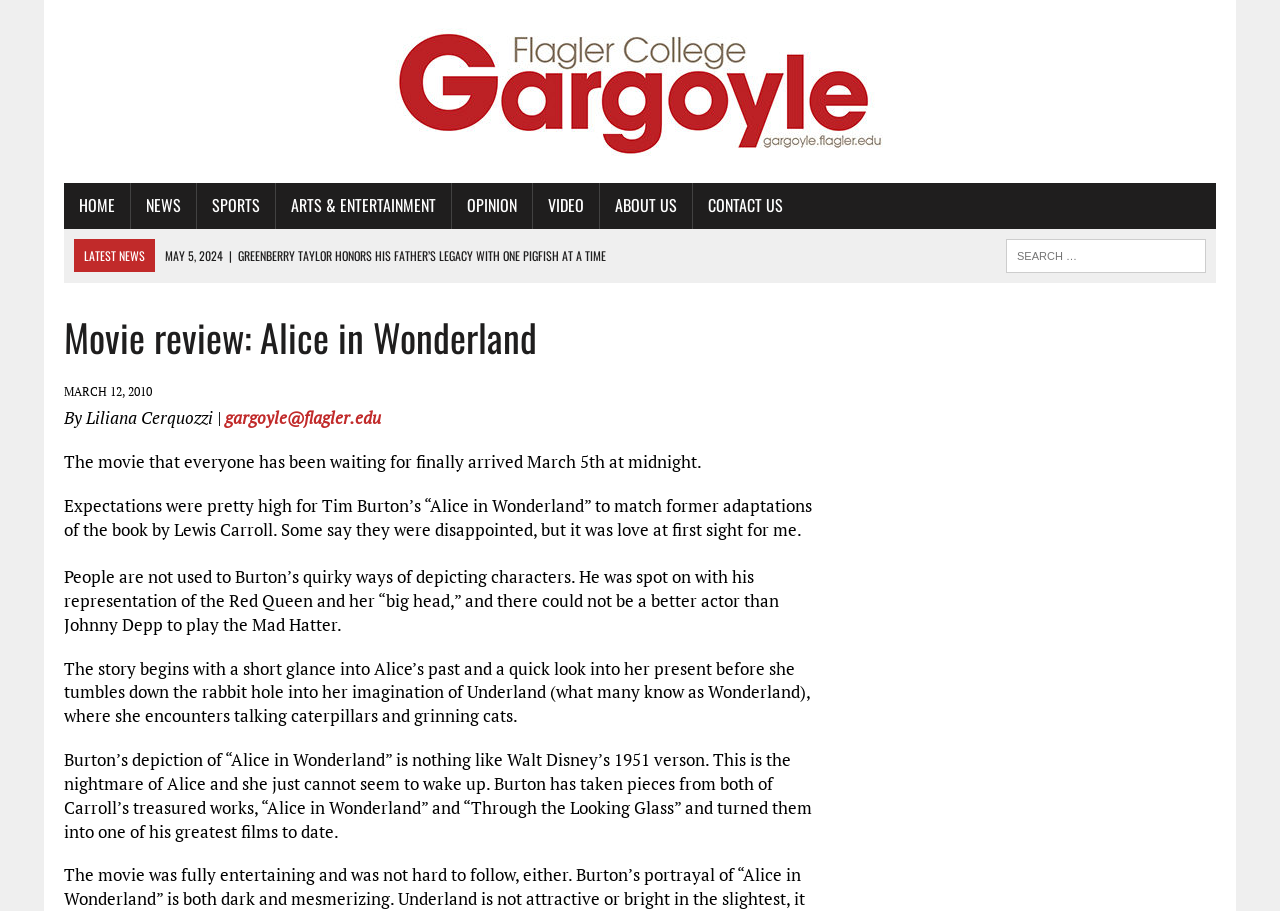Using the description "title="The Flagler College Gargoyle"", locate and provide the bounding box of the UI element.

[0.05, 0.022, 0.95, 0.179]